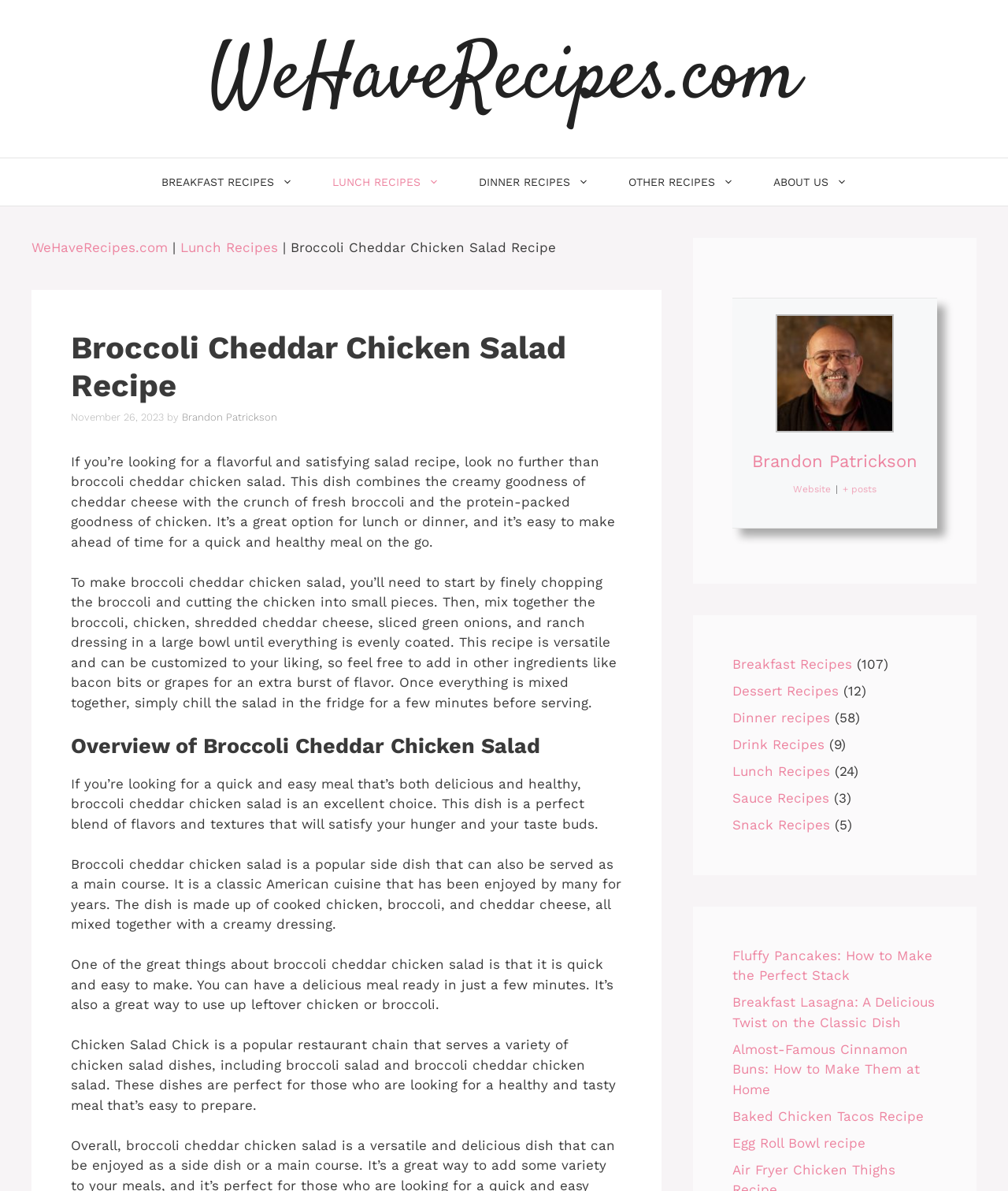Describe the webpage meticulously, covering all significant aspects.

This webpage is a recipe page for "Tasty Broccoli Cheddar Chicken Salad Recipe". At the top, there is a banner with the website's name "WeHaveRecipes.com" and a navigation menu with links to different recipe categories such as "BREAKFAST RECIPES", "LUNCH RECIPES", "DINNER RECIPES", and "OTHER RECIPES". Below the navigation menu, there is a breadcrumbs section showing the current page's location within the website.

The main content of the page is divided into two sections. On the left, there is a heading "Broccoli Cheddar Chicken Salad Recipe" followed by a brief introduction to the recipe, a list of ingredients, and instructions on how to make the salad. The text is accompanied by a timestamp indicating when the recipe was published and the author's name, "Brandon Patrickson".

On the right side of the page, there is a complementary section with links to other recipes and a section about the author, Brandon Patrickson, including a photo and a link to his website. Below this section, there are more links to other recipes categorized by type, such as "Breakfast Recipes", "Dessert Recipes", and "Dinner Recipes", each with a number of recipes in parentheses.

Throughout the page, there are no images of the recipe itself, but there is a photo of the author, Brandon Patrickson, in the complementary section.